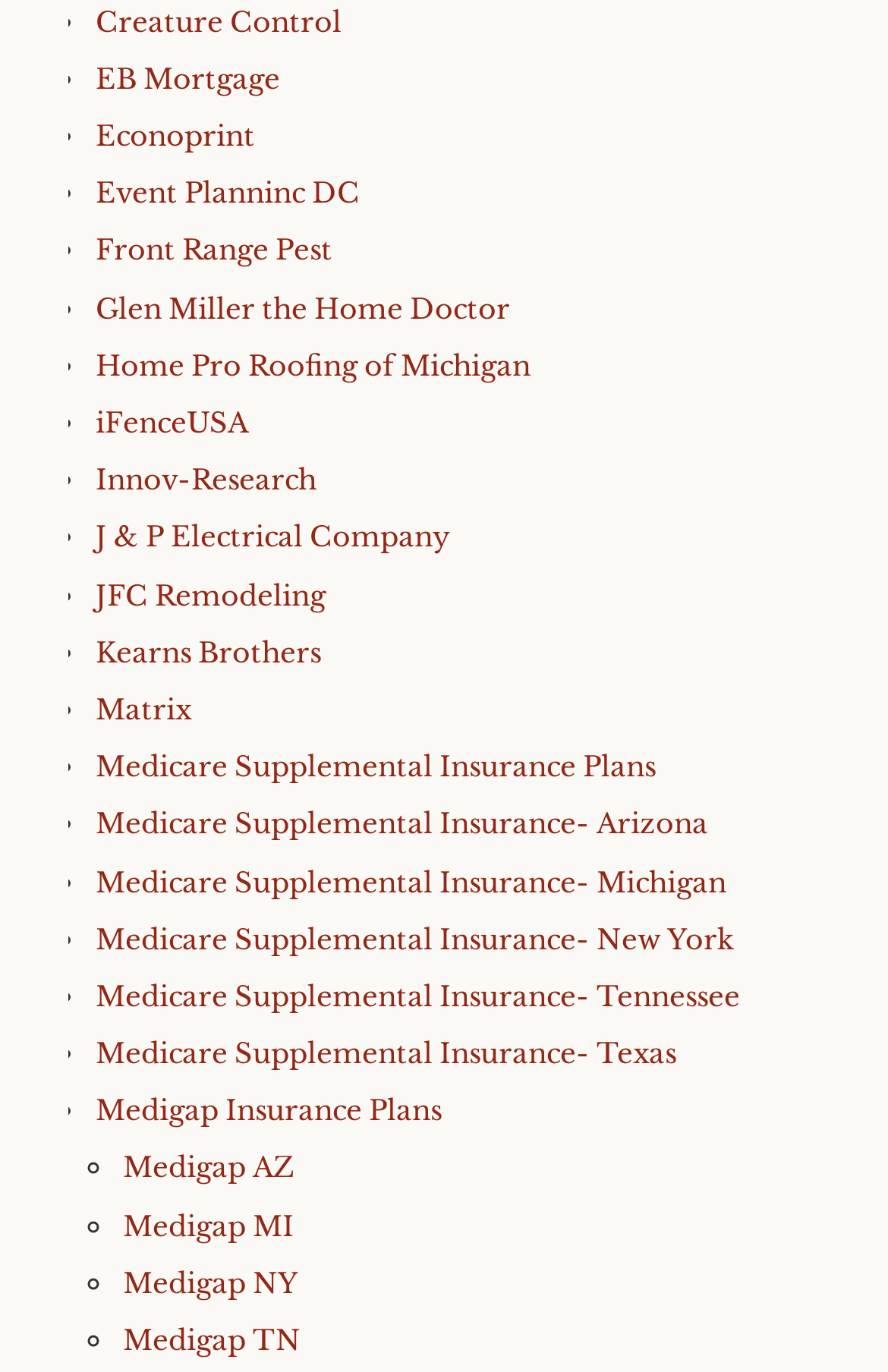Please find the bounding box coordinates of the section that needs to be clicked to achieve this instruction: "Go to Event Planning DC".

[0.108, 0.128, 0.405, 0.153]